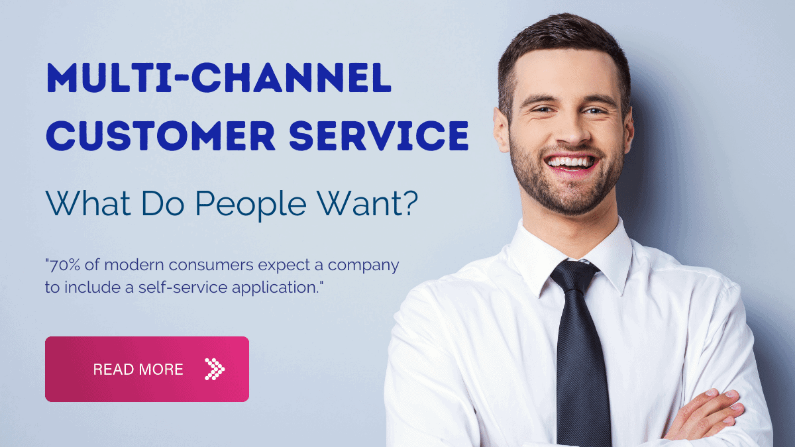Offer a detailed explanation of the image.

The image features a smiling young man in a professional setting, conveying a friendly and approachable demeanor. The prominent text overlay highlights the theme of "MULTI-CHANNEL CUSTOMER SERVICE" alongside the question, "What Do People Want?" This is further emphasized with a quotation stating, "70% of modern consumers expect a company to include a self-service application," reflecting insights into contemporary customer service expectations. Below this text, there is a call-to-action button labeled "READ MORE," encouraging viewers to engage further with the content. The overall design combines a professional aesthetic with a modern feel, suitable for a discussion on customer service strategies.